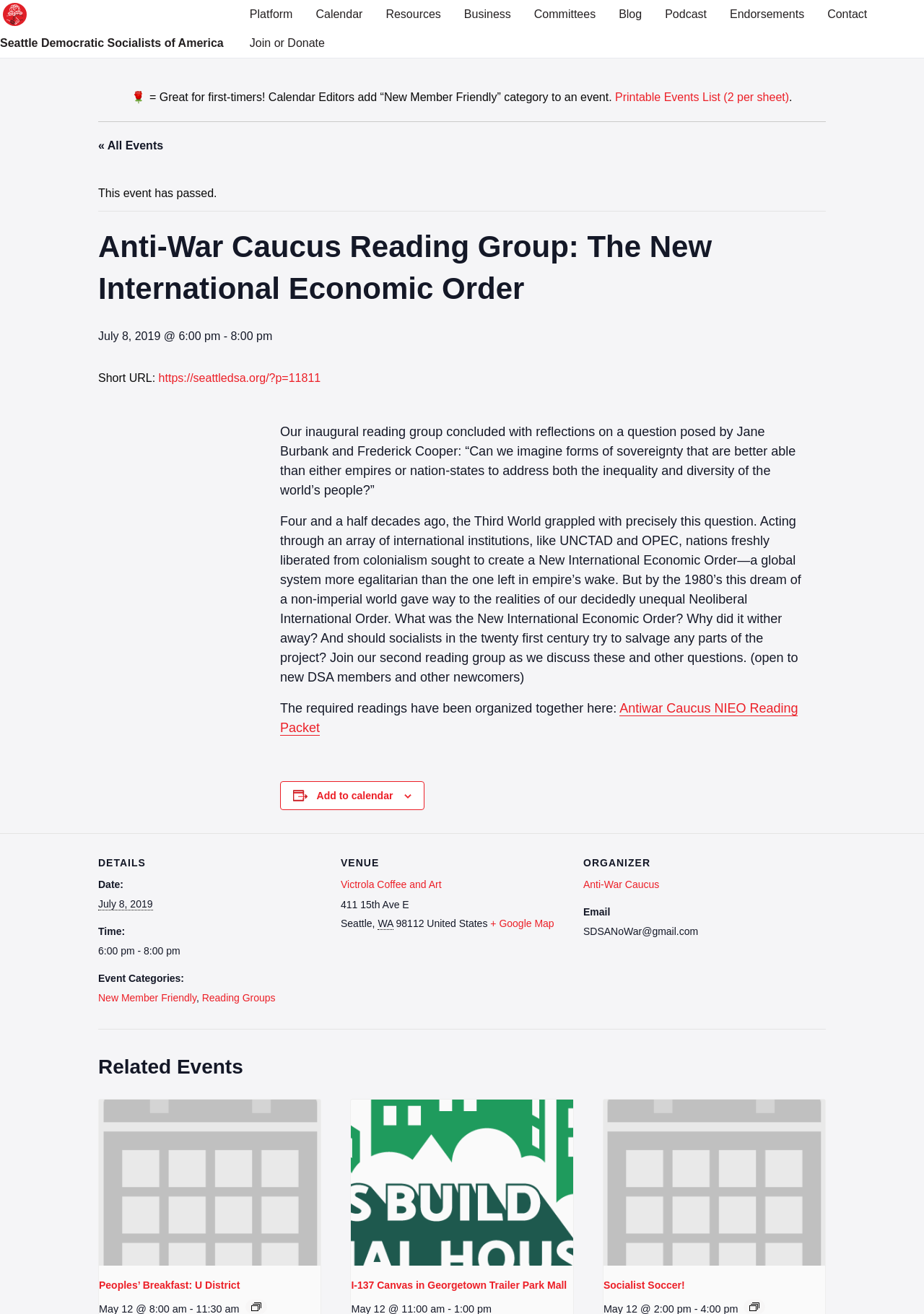Give a concise answer of one word or phrase to the question: 
How many related events are listed?

3